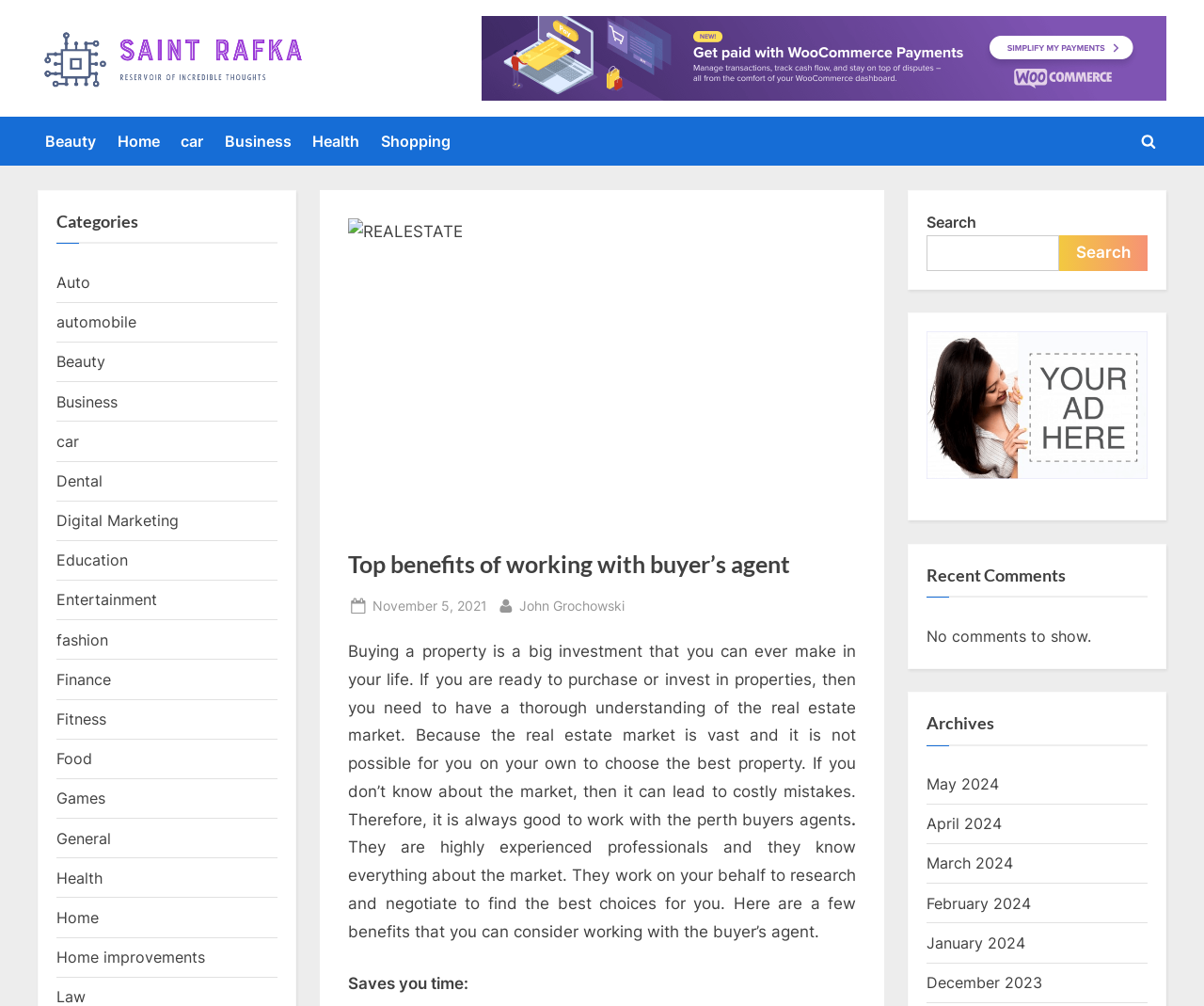Can you find the bounding box coordinates of the area I should click to execute the following instruction: "Read more about The Most Common Concrete Problems—And How To Fix Them"?

None